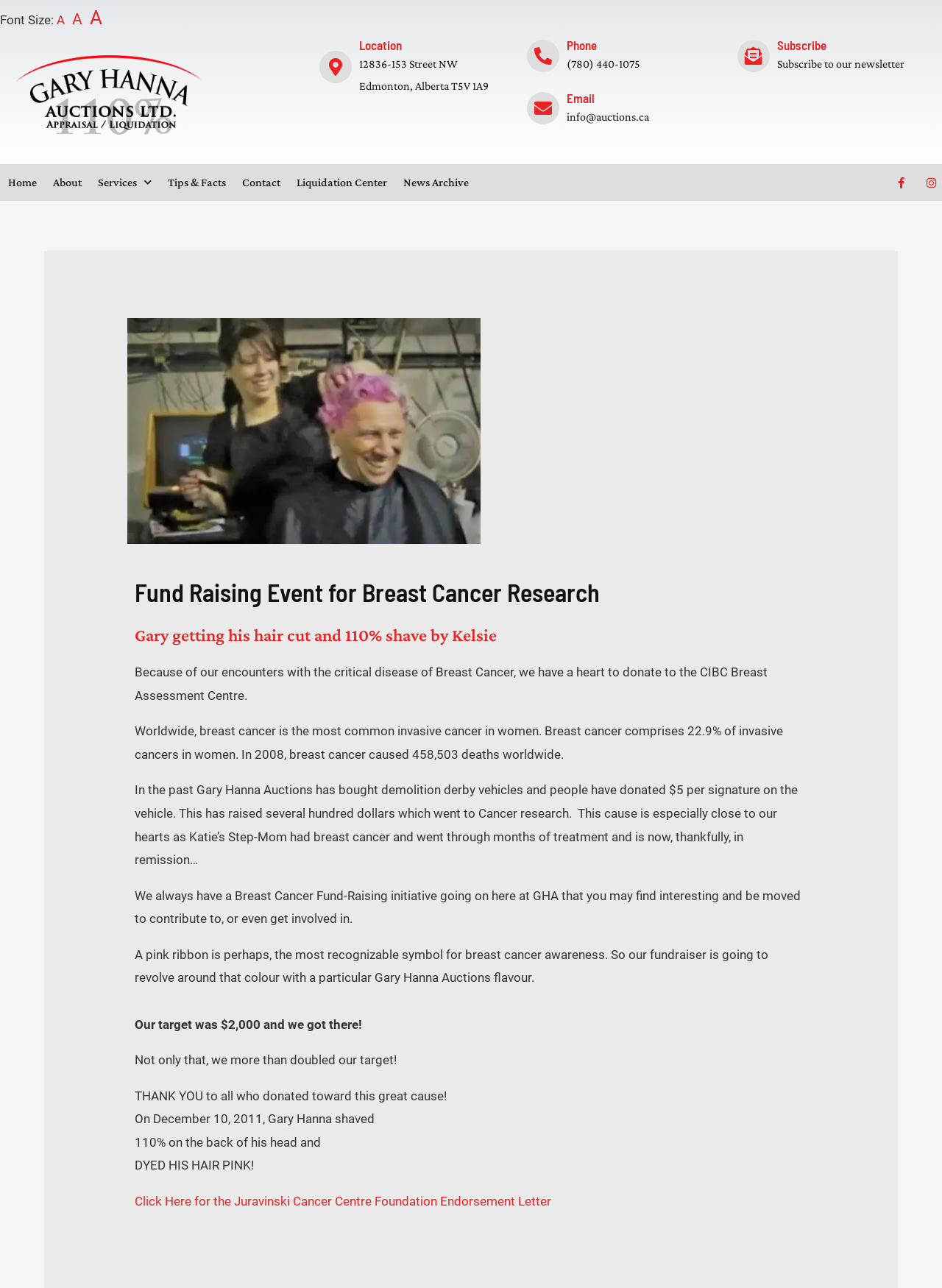What is the location of the event?
Using the visual information, respond with a single word or phrase.

Edmonton, Alberta